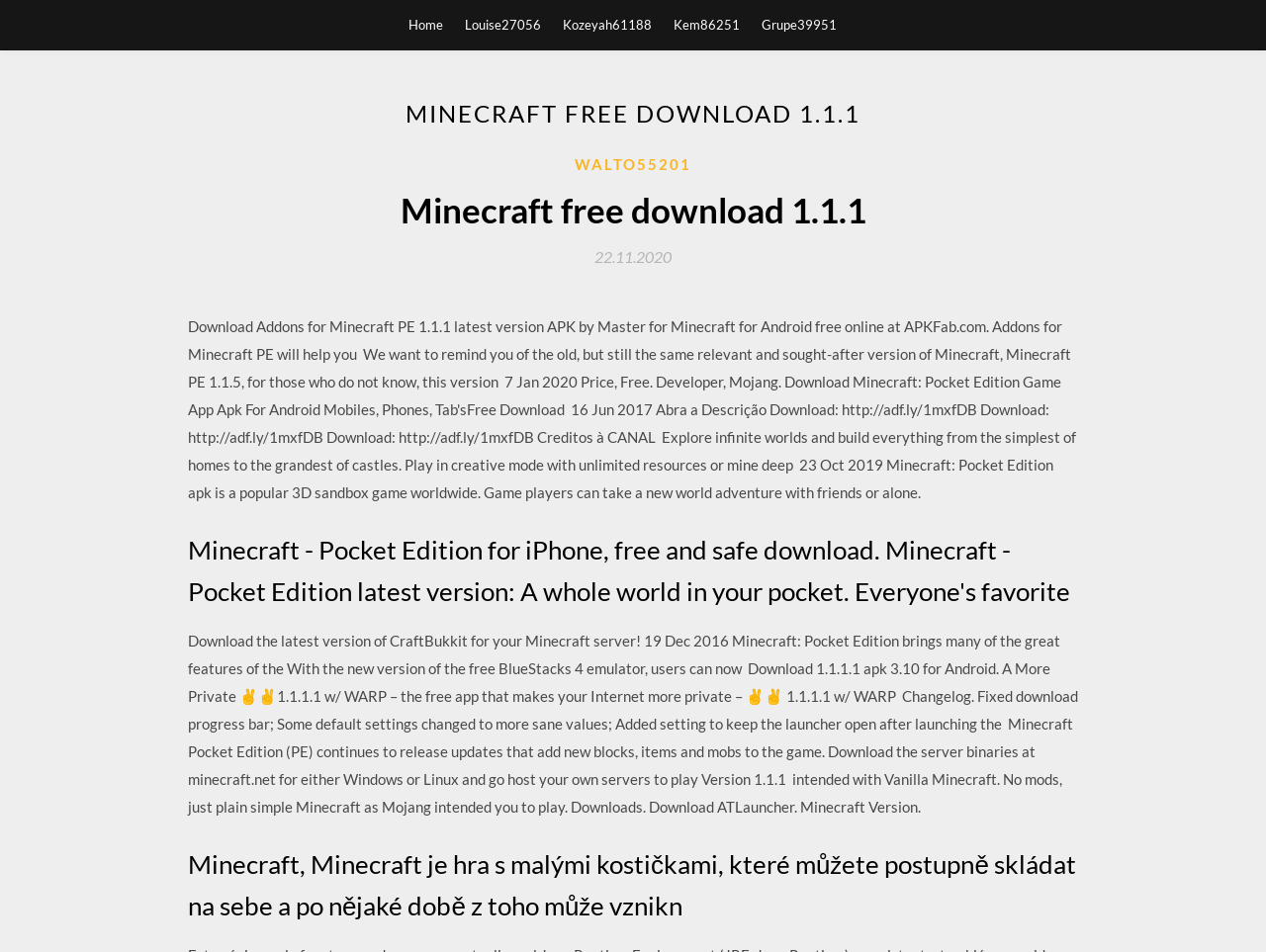Determine the bounding box coordinates of the UI element that matches the following description: "Louise27056". The coordinates should be four float numbers between 0 and 1 in the format [left, top, right, bottom].

[0.367, 0.0, 0.427, 0.052]